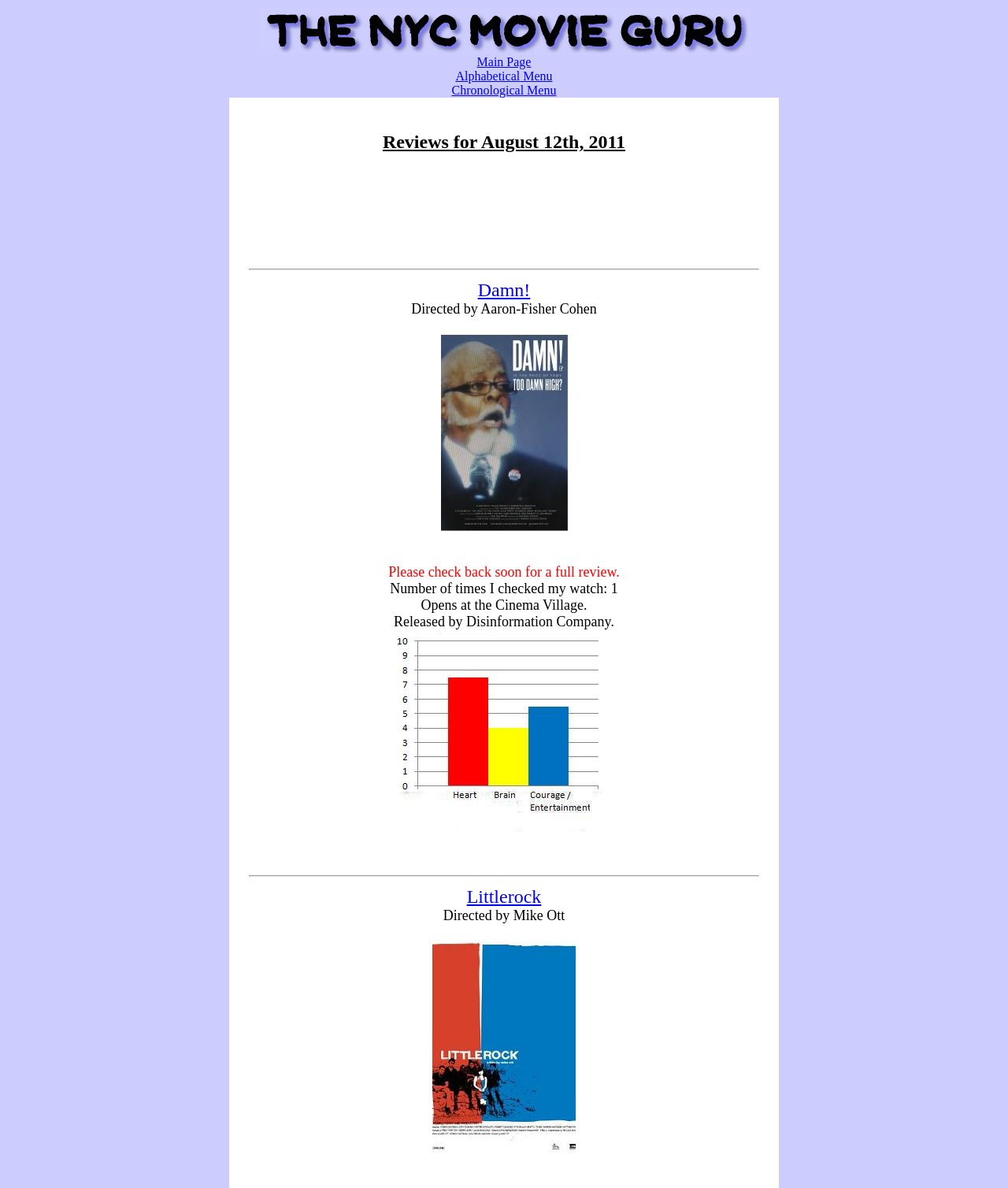How many movie reviews are on this page?
Answer the question with a single word or phrase by looking at the picture.

2